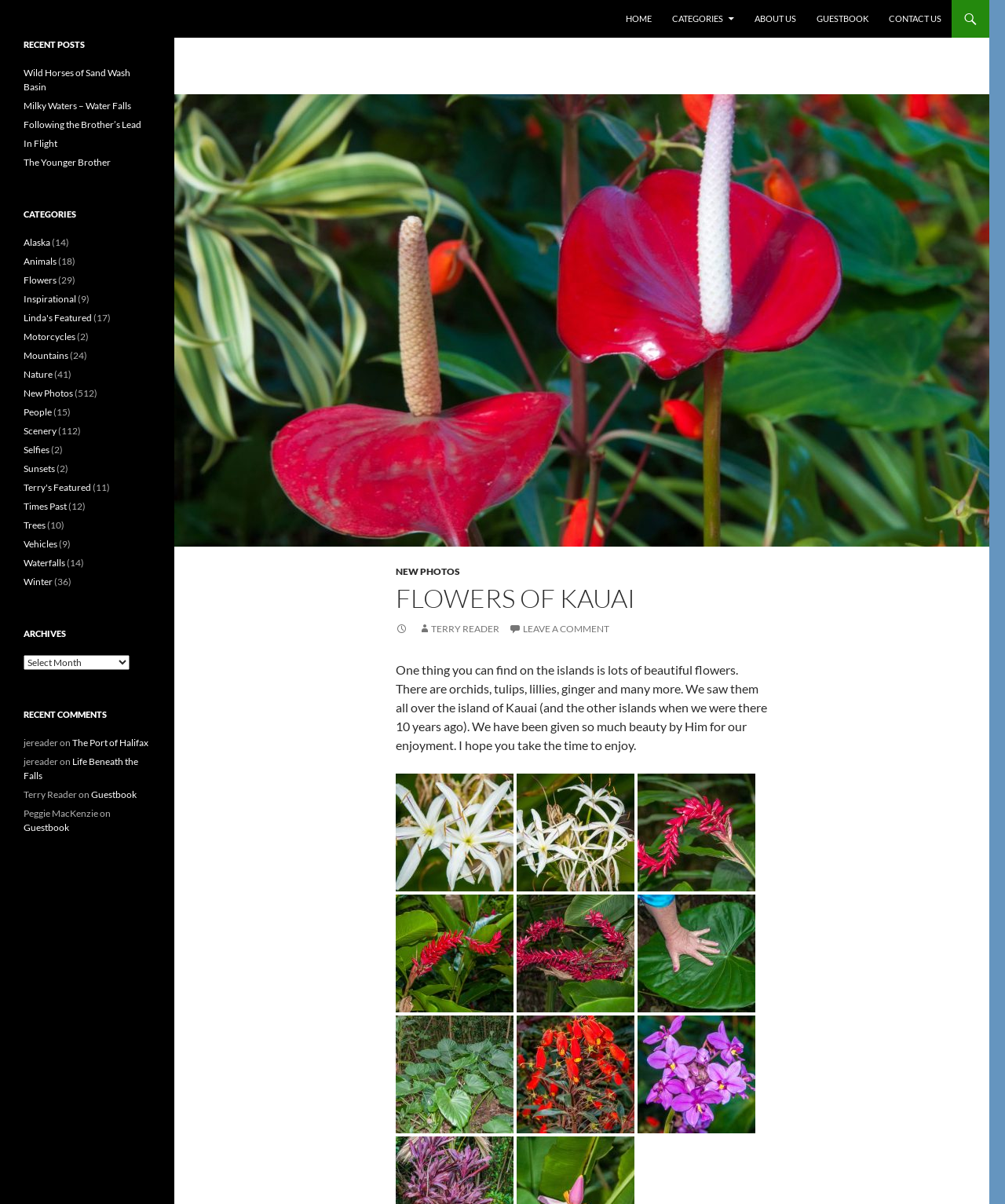Specify the bounding box coordinates of the element's area that should be clicked to execute the given instruction: "Leave a comment". The coordinates should be four float numbers between 0 and 1, i.e., [left, top, right, bottom].

[0.506, 0.517, 0.606, 0.527]